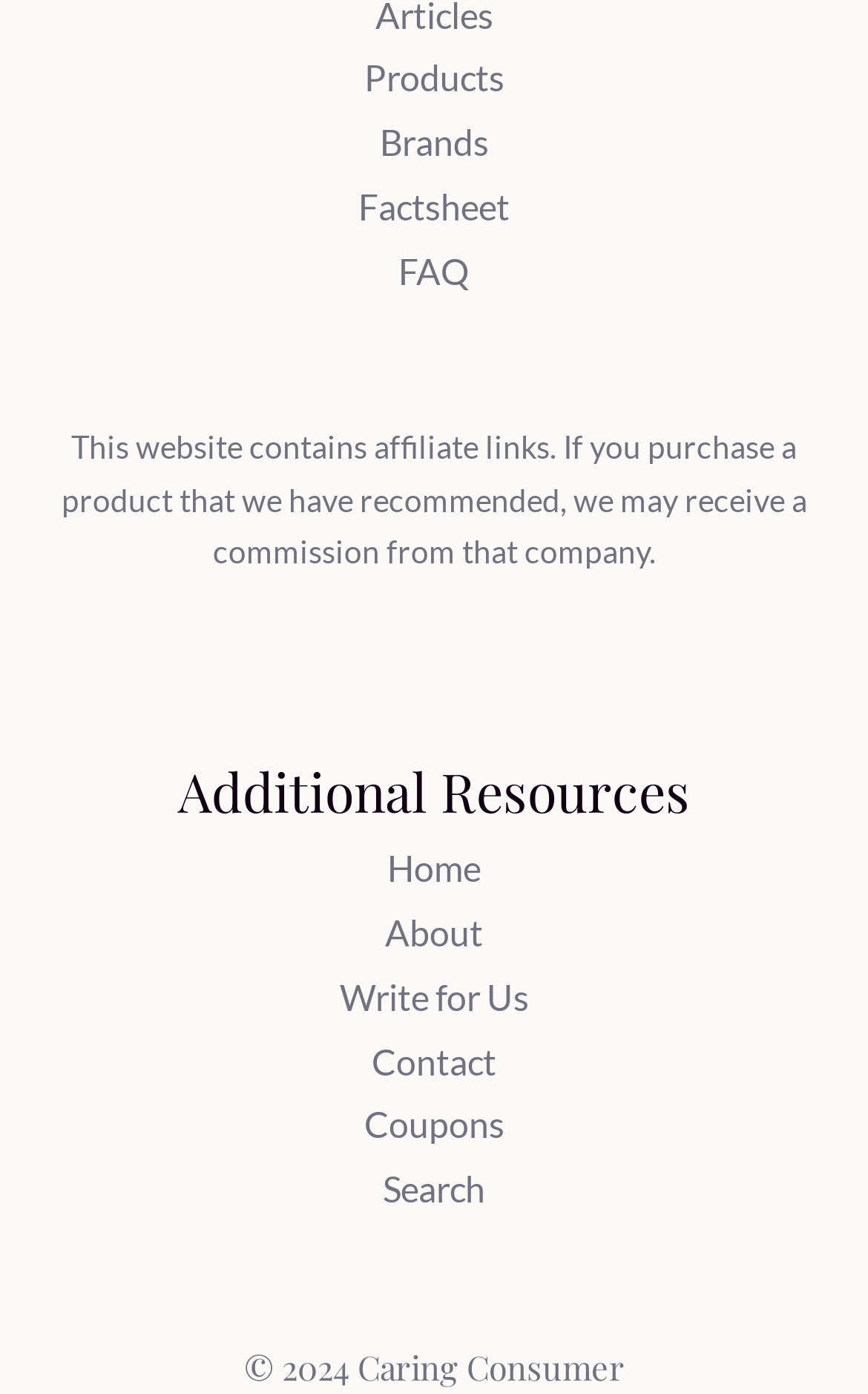Pinpoint the bounding box coordinates of the element to be clicked to execute the instruction: "Check the box to notify me of follow-up comments by email".

None